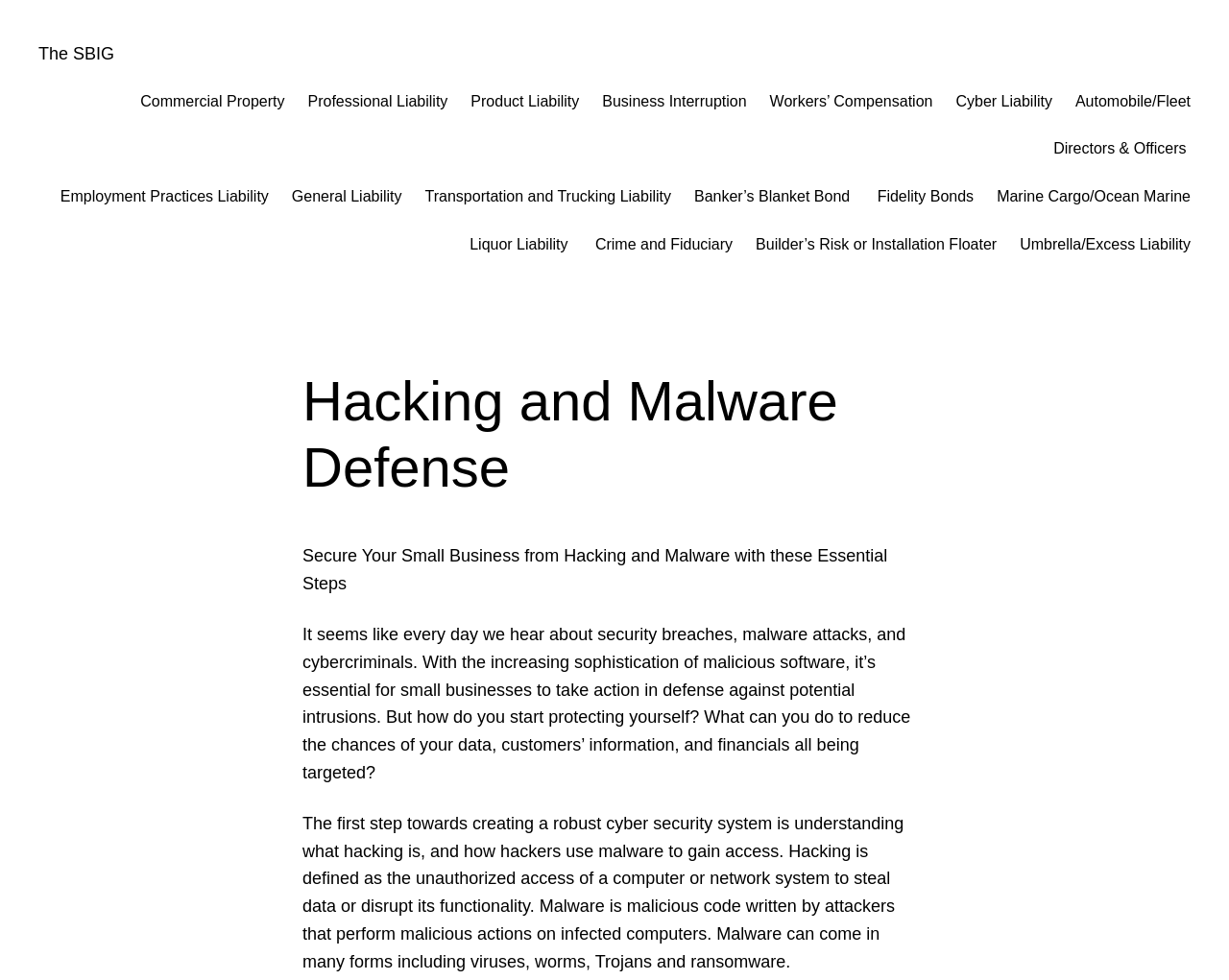Locate the bounding box coordinates of the clickable area needed to fulfill the instruction: "Click on The SBIG".

[0.031, 0.045, 0.093, 0.064]